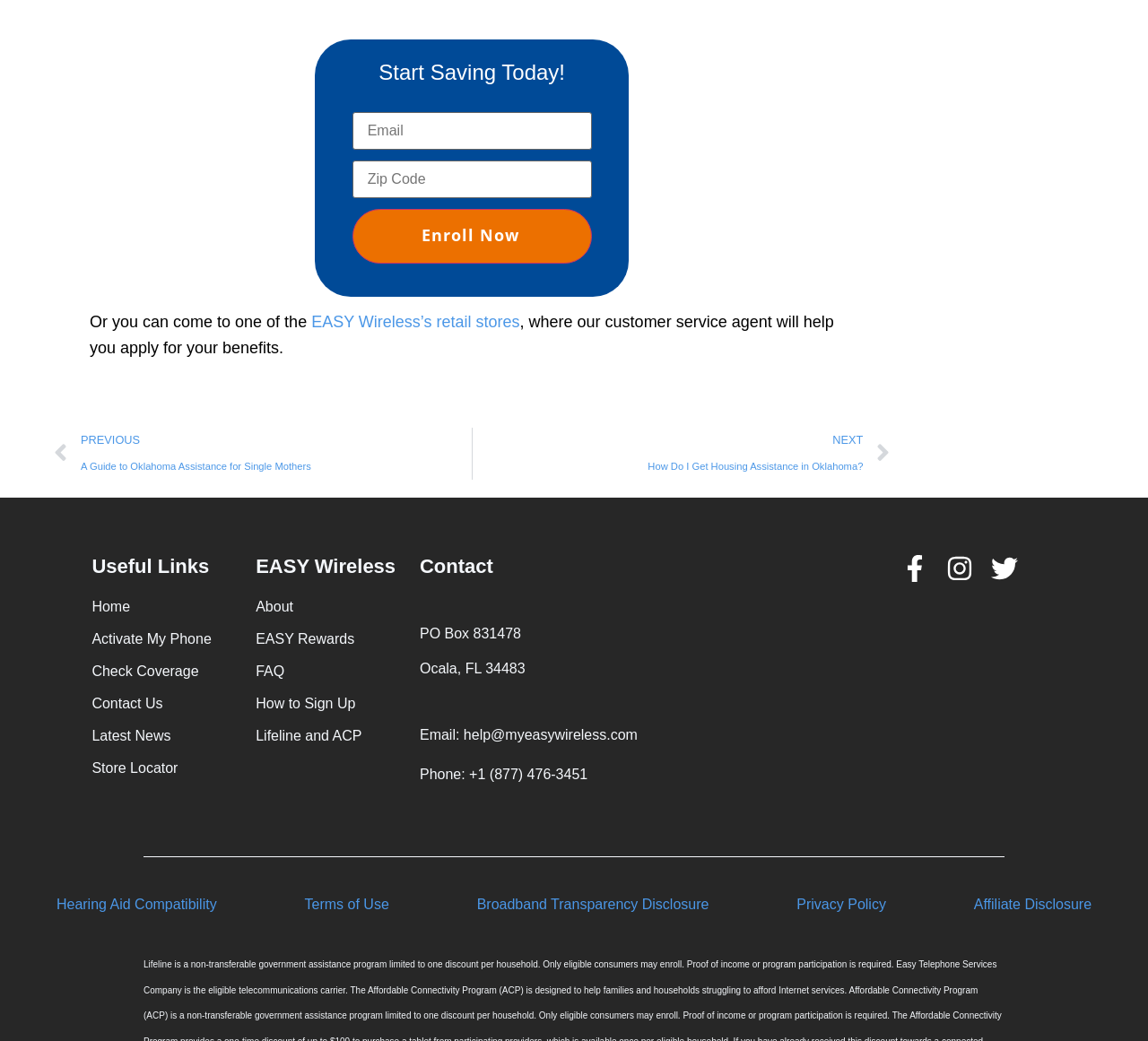Please identify the bounding box coordinates of the region to click in order to complete the task: "Click Enroll Now". The coordinates must be four float numbers between 0 and 1, specified as [left, top, right, bottom].

[0.307, 0.2, 0.515, 0.253]